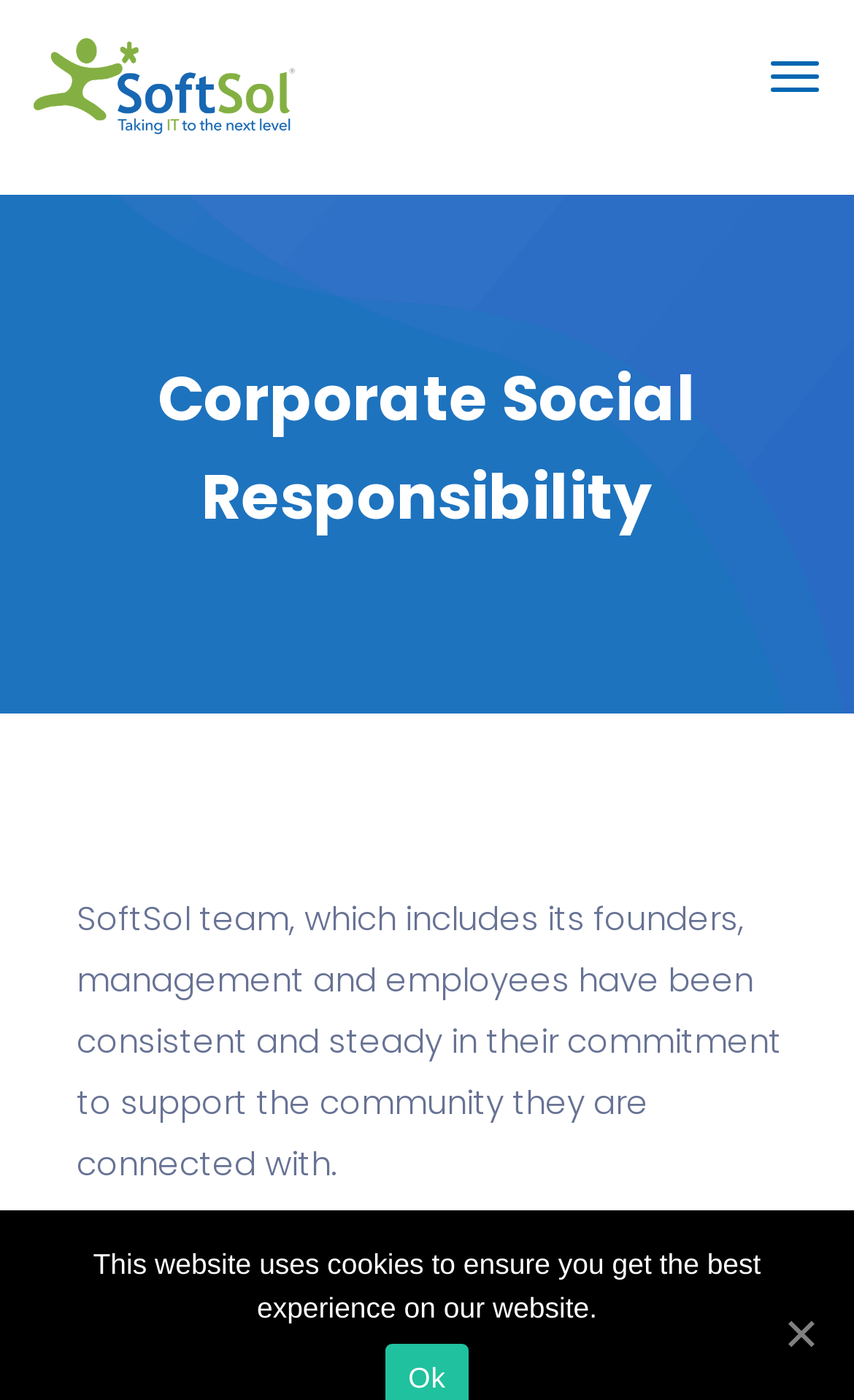What is the purpose of the 'Ok' link at the bottom?
Based on the visual information, provide a detailed and comprehensive answer.

The 'Ok' link is likely used to accept the cookies on the webpage, as it is located near the text 'This website uses cookies to ensure you get the best experience on our website'.